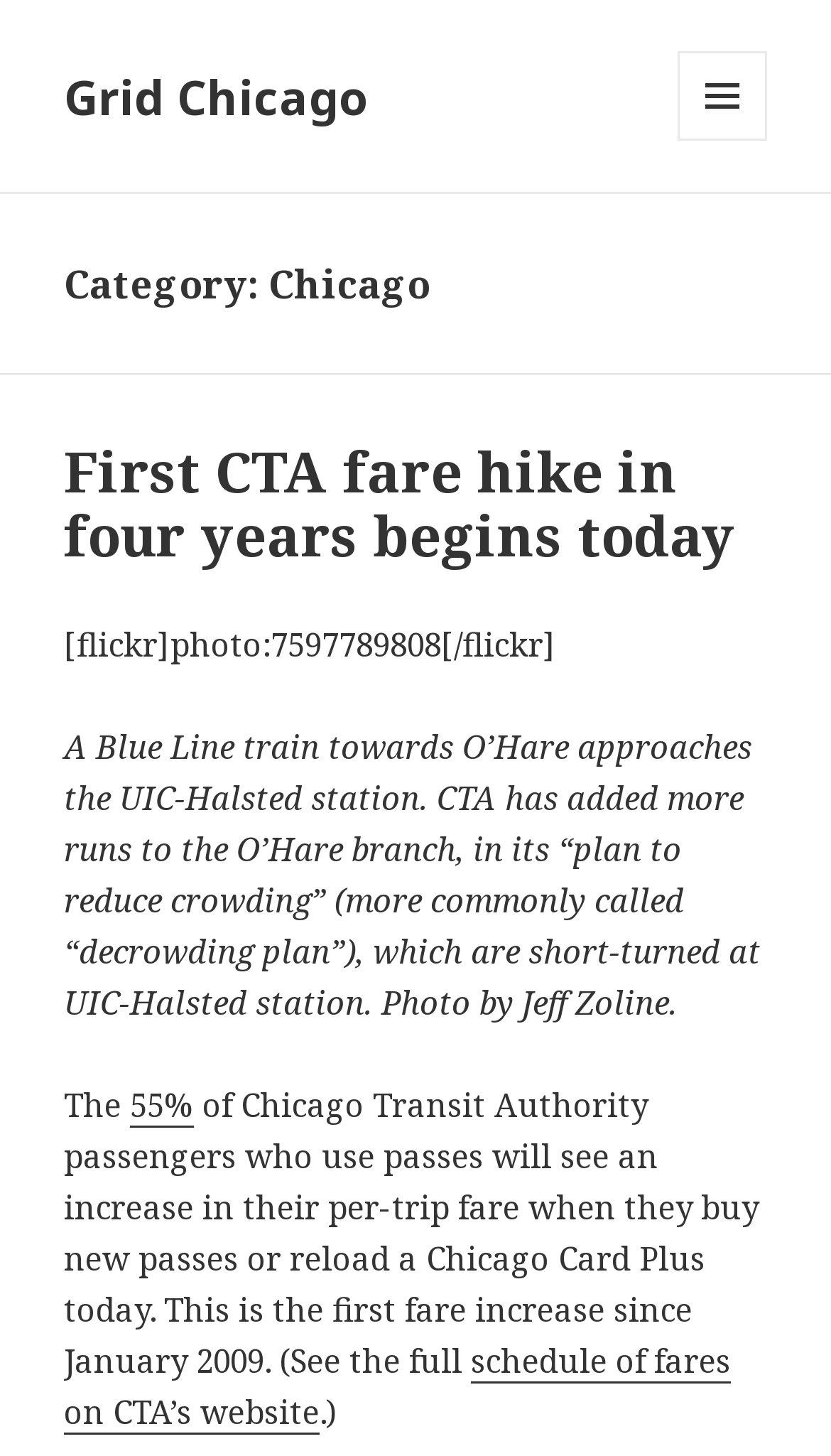Please find the bounding box for the following UI element description. Provide the coordinates in (top-left x, top-left y, bottom-right x, bottom-right y) format, with values between 0 and 1: Grid Chicago

[0.077, 0.044, 0.441, 0.088]